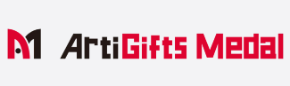Give a detailed account of the visual content in the image.

The image features the logo of "ArtiGifts Medal," prominently showcasing a stylized letter "A" alongside the brand name in bold, eye-catching typography. The design blends modern aesthetics with clarity, making it easily recognizable. The color scheme combines vibrant red for the word "Medal" with a contrasting dark element for "ArtiGifts," ensuring visibility and memorability. This logo represents a brand focused on producing high-quality metal medals, as indicated by the surrounding context discussing the intricate production processes involved in medal making, including the use of stainless steel and advanced machining techniques.